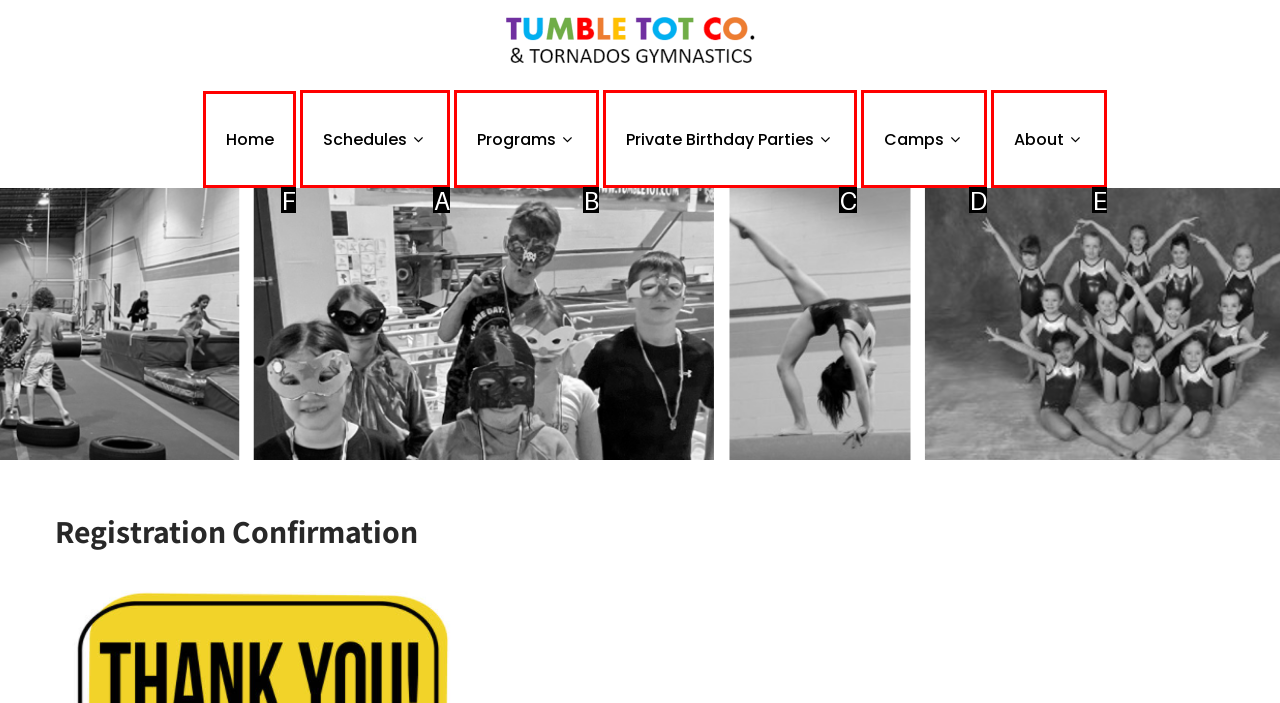Please provide the letter of the UI element that best fits the following description: Private Birthday Parties
Respond with the letter from the given choices only.

C